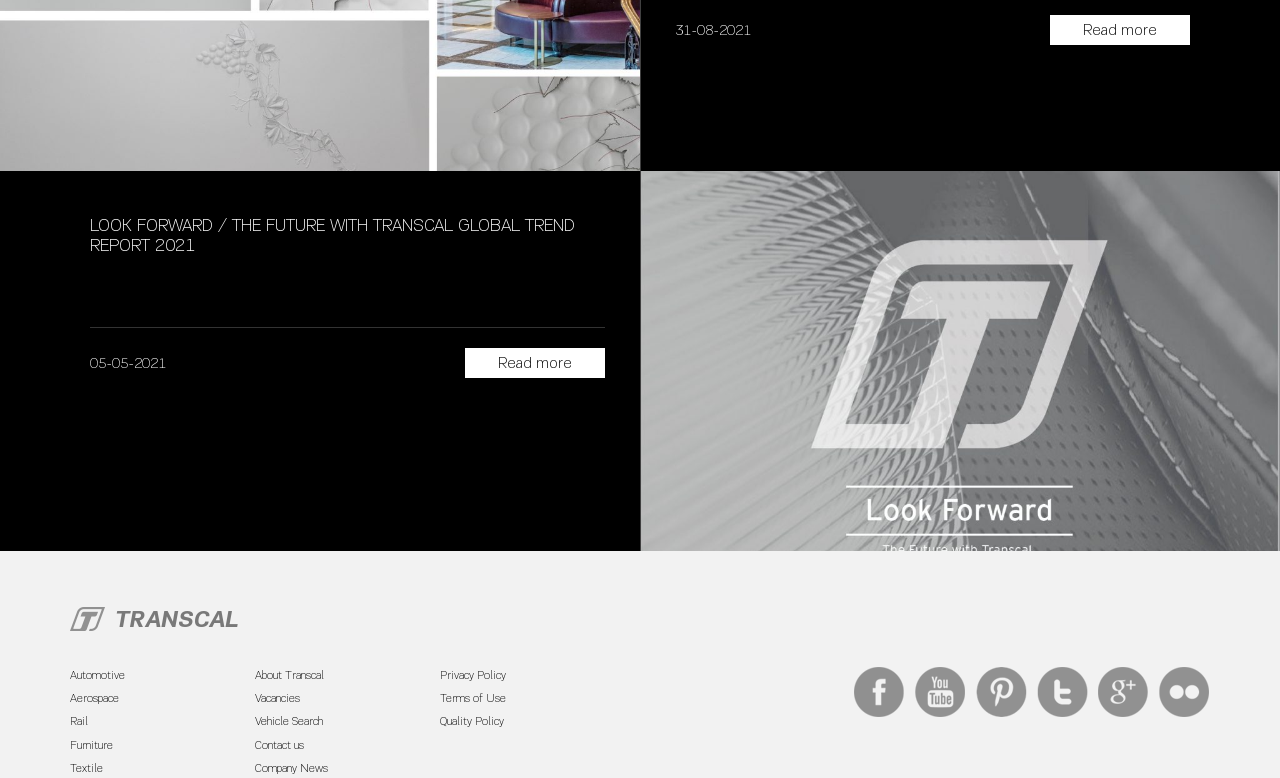Can you pinpoint the bounding box coordinates for the clickable element required for this instruction: "Learn about the aerospace industry"? The coordinates should be four float numbers between 0 and 1, i.e., [left, top, right, bottom].

[0.055, 0.889, 0.093, 0.907]